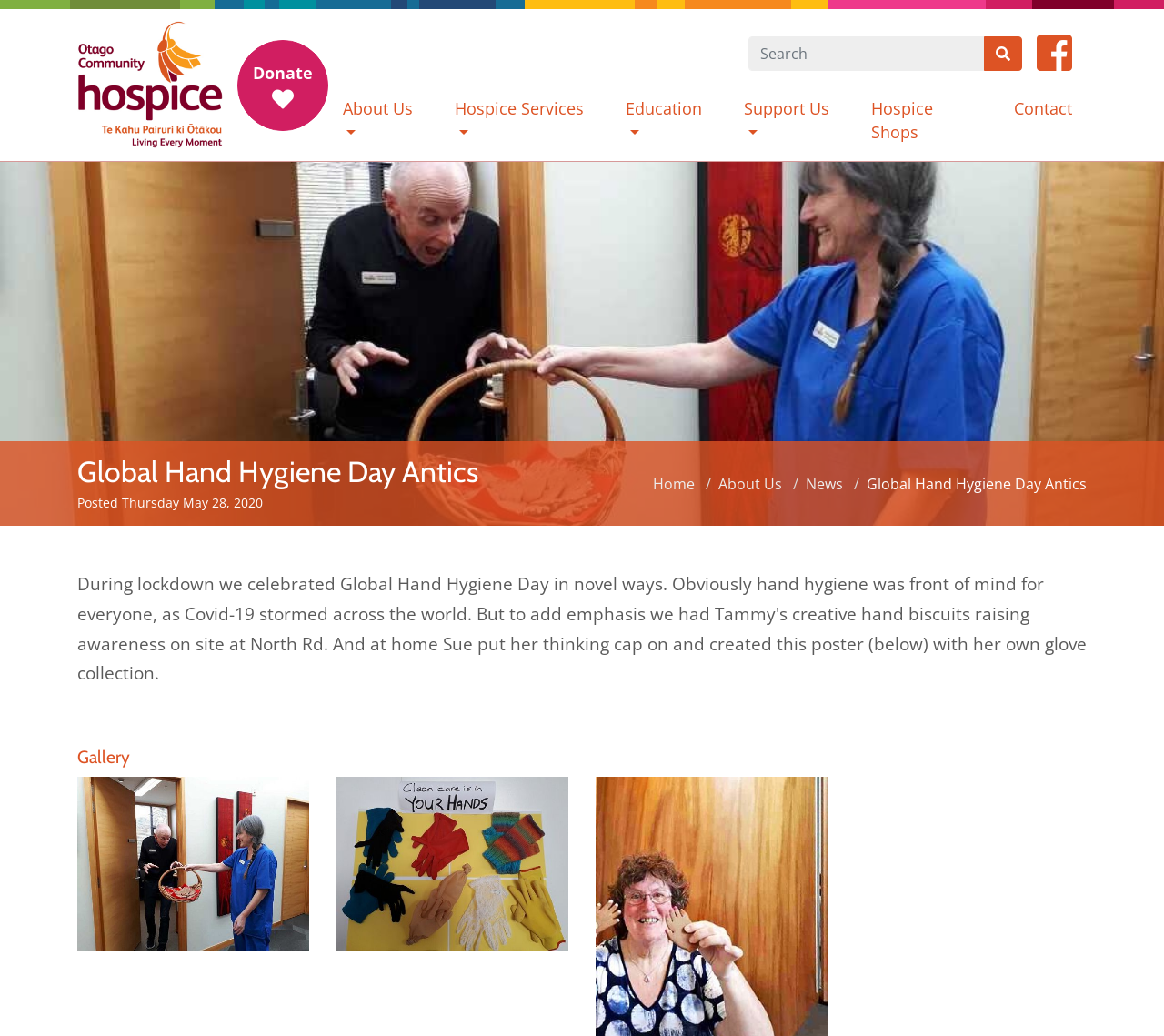Please identify the bounding box coordinates of the element on the webpage that should be clicked to follow this instruction: "search for something". The bounding box coordinates should be given as four float numbers between 0 and 1, formatted as [left, top, right, bottom].

[0.643, 0.035, 0.846, 0.069]